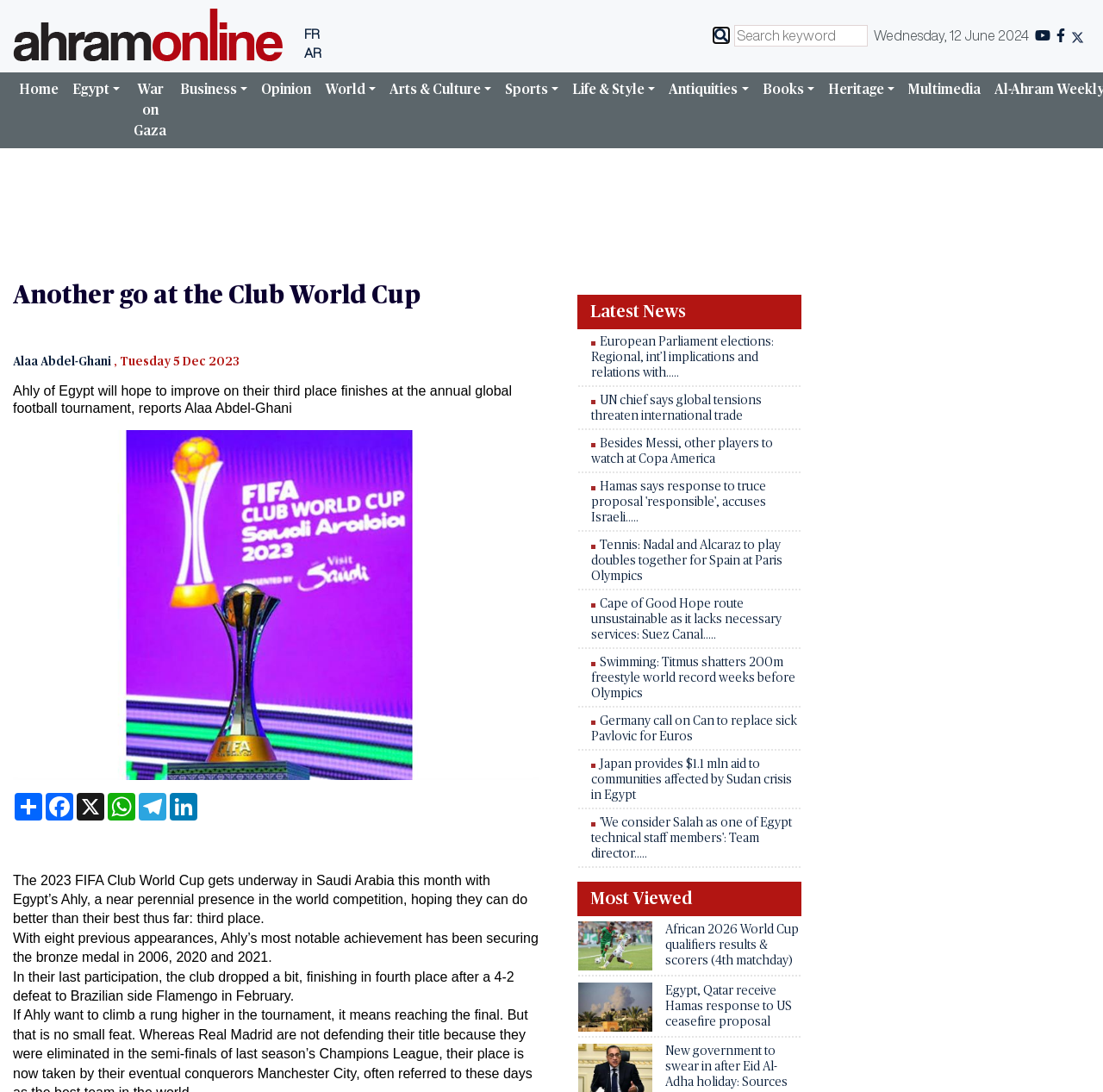What is the current date?
Look at the image and provide a detailed response to the question.

The answer can be found in the StaticText element with the text 'Wednesday, 12 June 2024'.